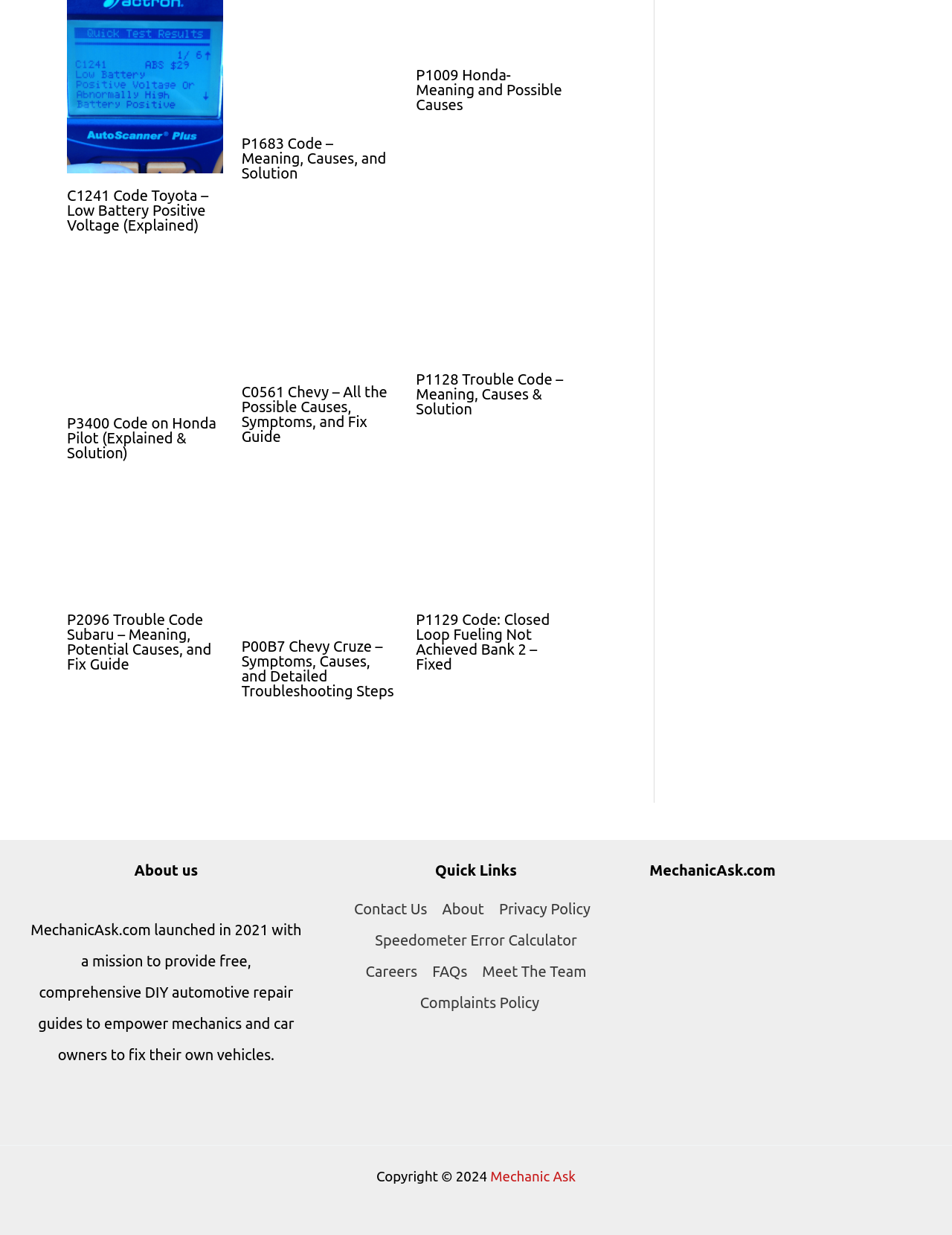How many articles are presented on the webpage?
Refer to the image and give a detailed response to the question.

There are 8 articles presented on the webpage, each with a heading, a brief description, and a 'Read more' link.